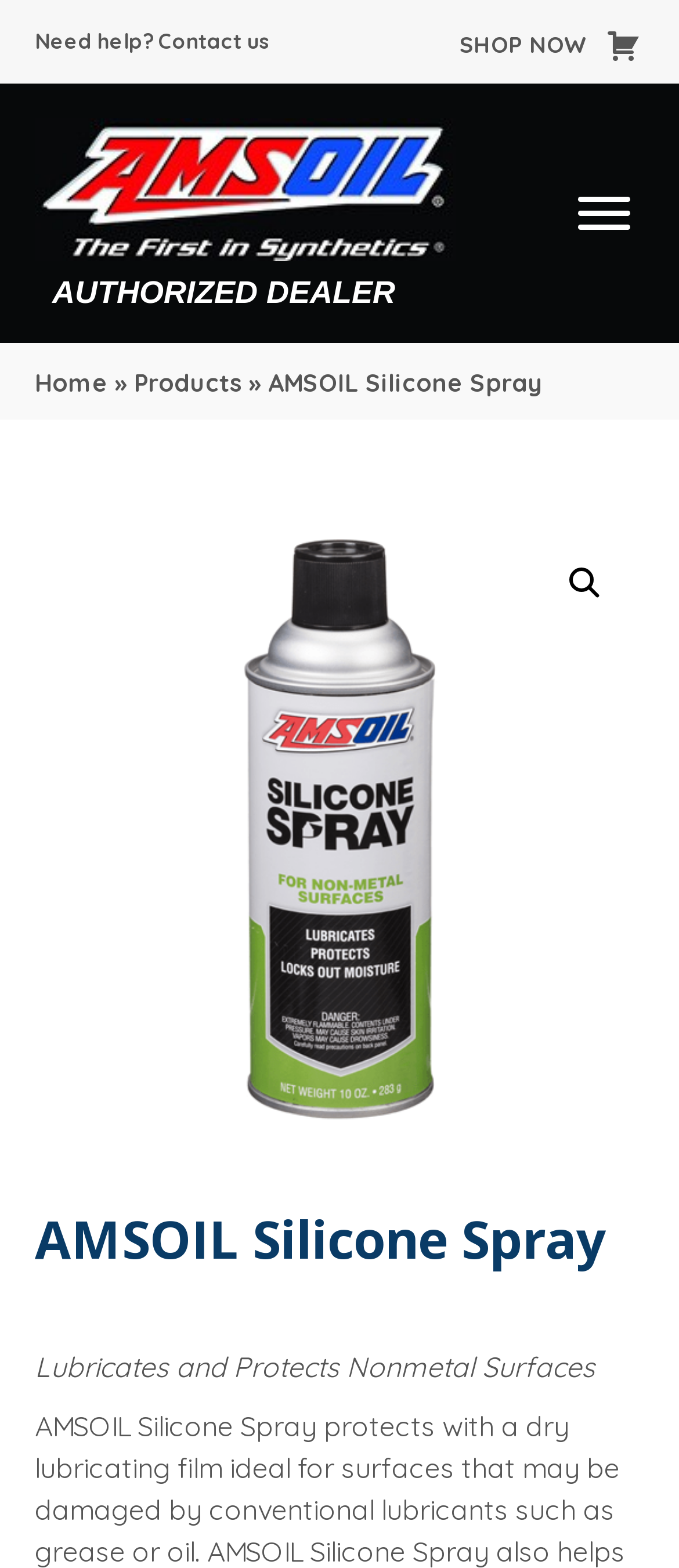Please find the bounding box coordinates of the element that needs to be clicked to perform the following instruction: "Contact us for help". The bounding box coordinates should be four float numbers between 0 and 1, represented as [left, top, right, bottom].

[0.051, 0.018, 0.4, 0.034]